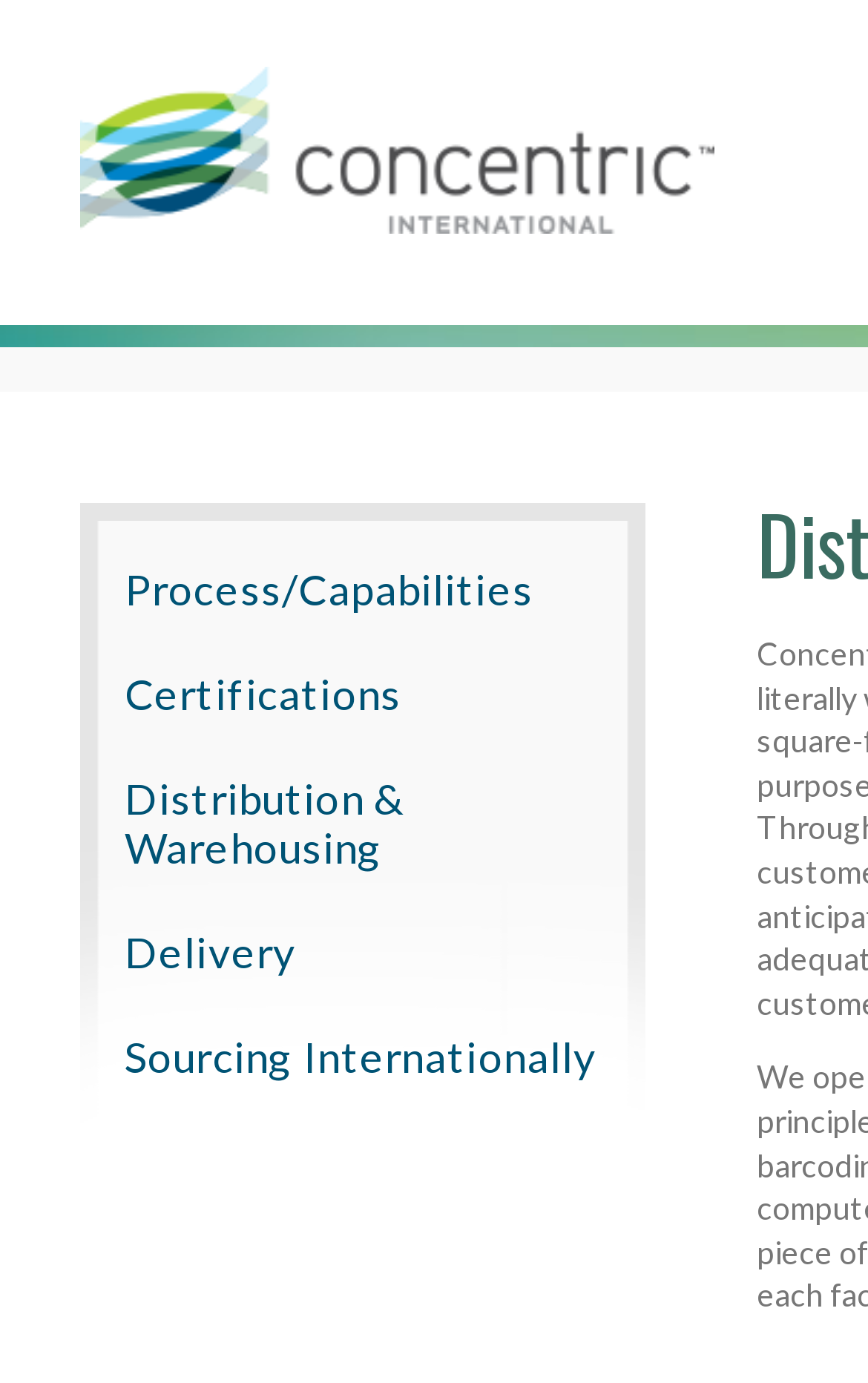Identify the bounding box for the UI element that is described as follows: "Distribution & Warehousing".

[0.144, 0.558, 0.468, 0.632]